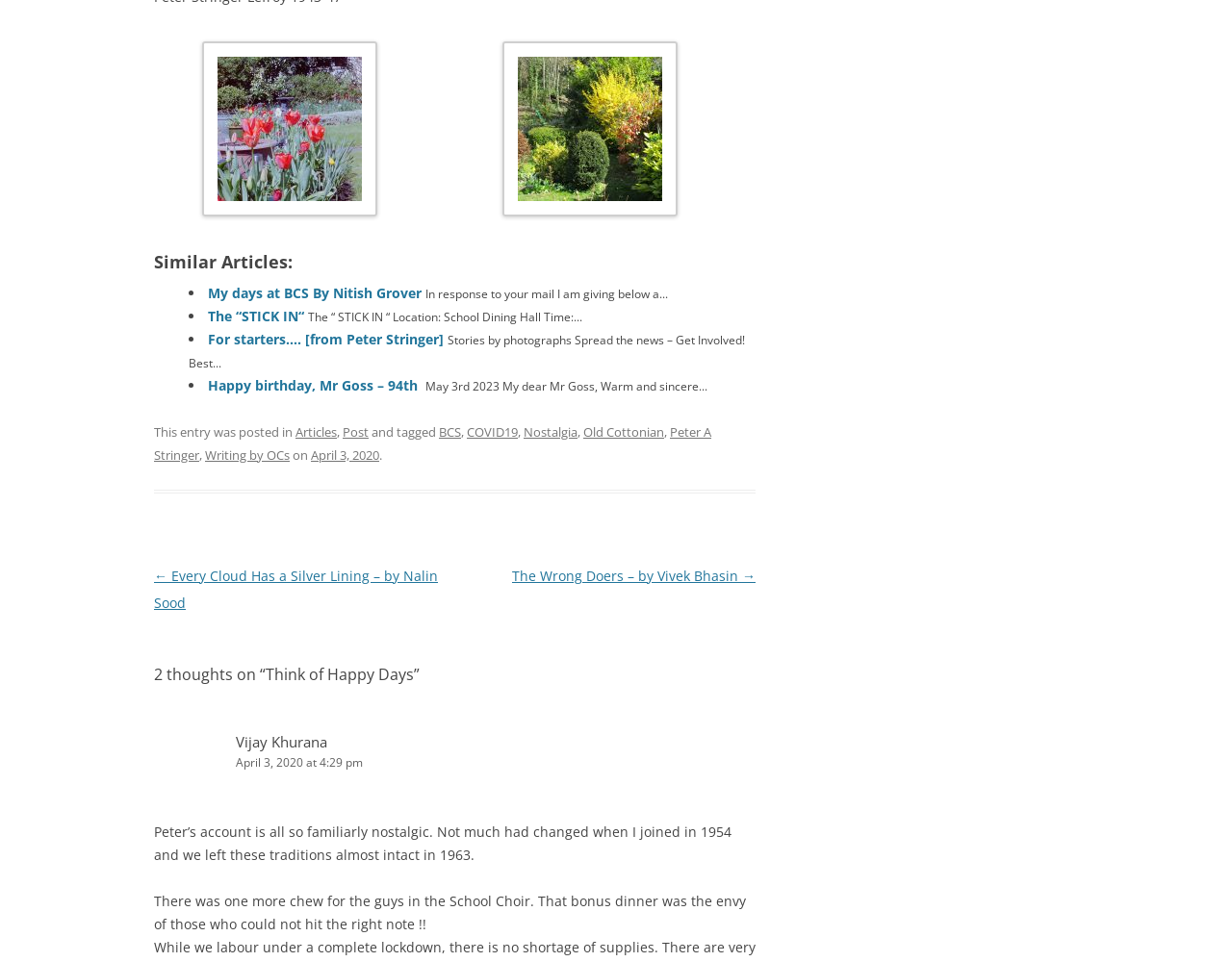Please locate the clickable area by providing the bounding box coordinates to follow this instruction: "Click on 'Happy birthday, Mr Goss – 94th'".

[0.169, 0.391, 0.342, 0.41]